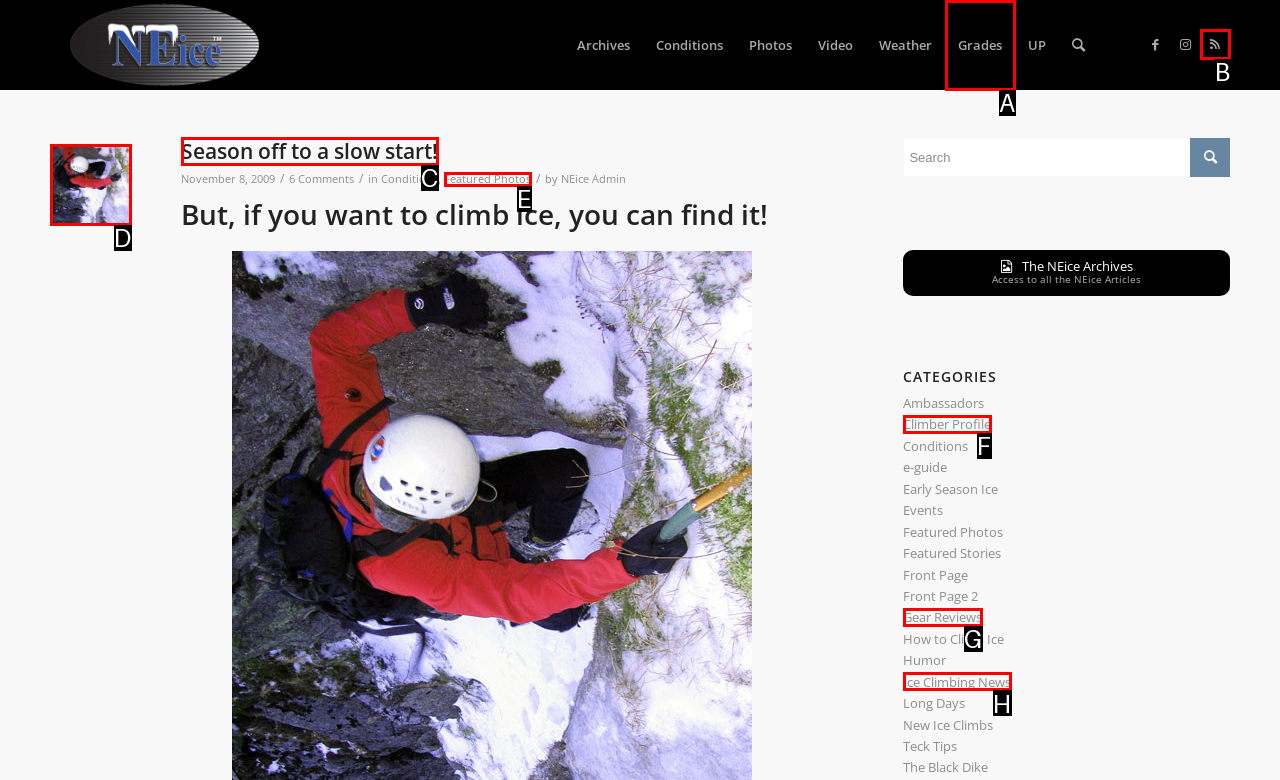From the choices given, find the HTML element that matches this description: Grades. Answer with the letter of the selected option directly.

A